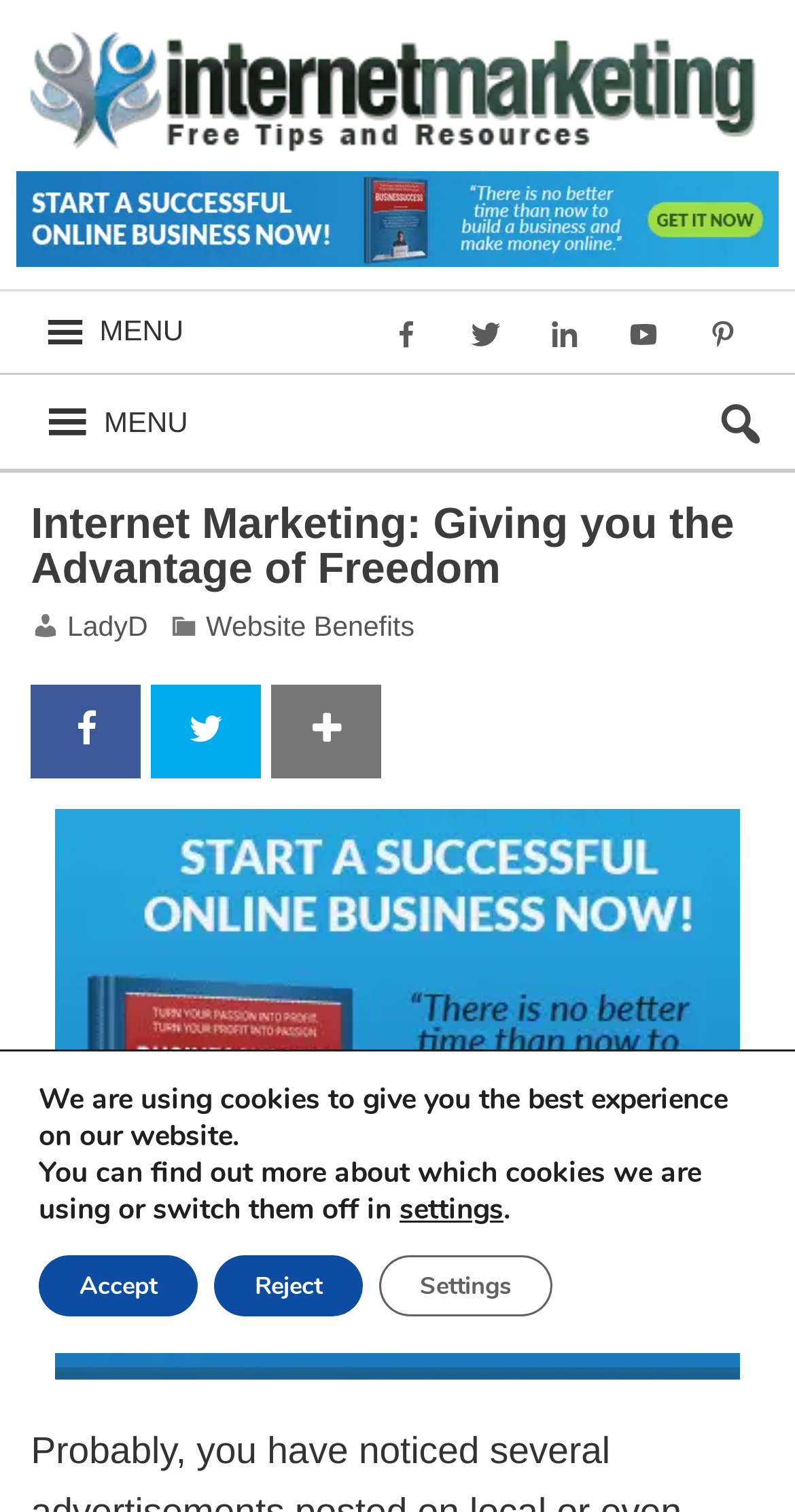What is the name of the image at the bottom of the page?
Analyze the image and deliver a detailed answer to the question.

The image at the bottom of the page is named 'Start an Online Business', which is also a link that can be clicked to access more information.